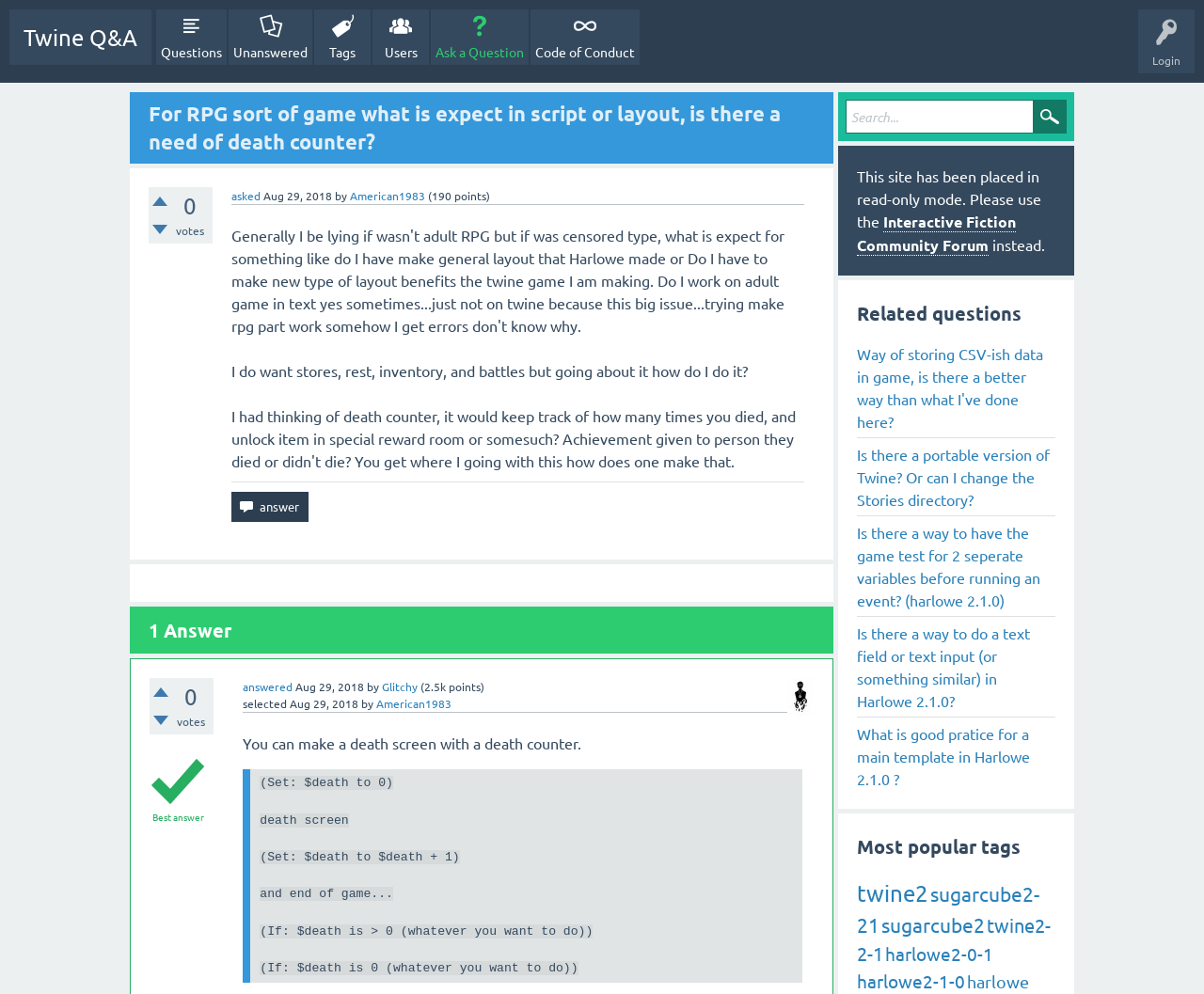Identify the bounding box coordinates of the clickable region necessary to fulfill the following instruction: "View the answer to the question". The bounding box coordinates should be four float numbers between 0 and 1, i.e., [left, top, right, bottom].

[0.201, 0.738, 0.483, 0.757]